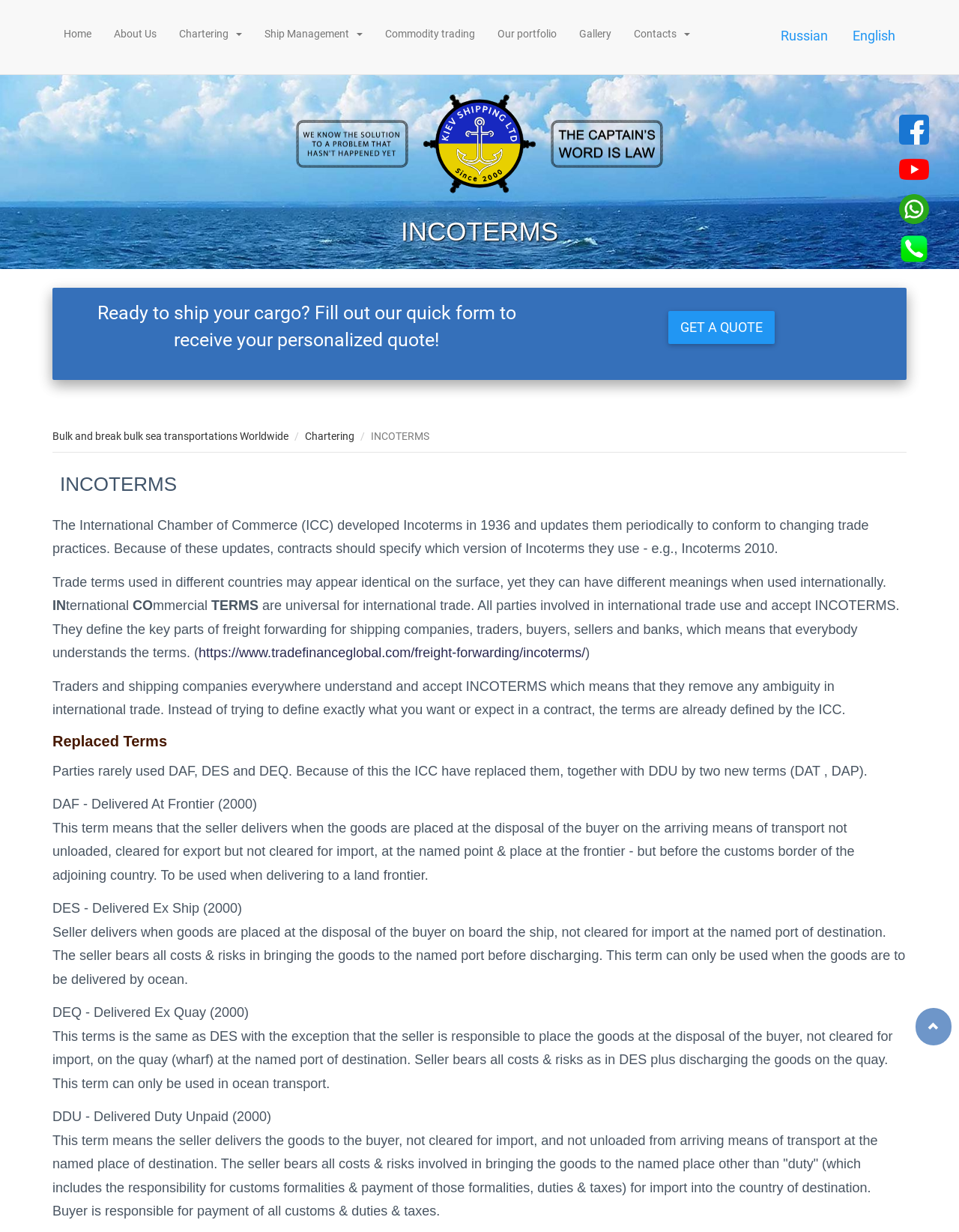Give a one-word or one-phrase response to the question:
What is the purpose of INCOTERMS?

Define key parts of freight forwarding